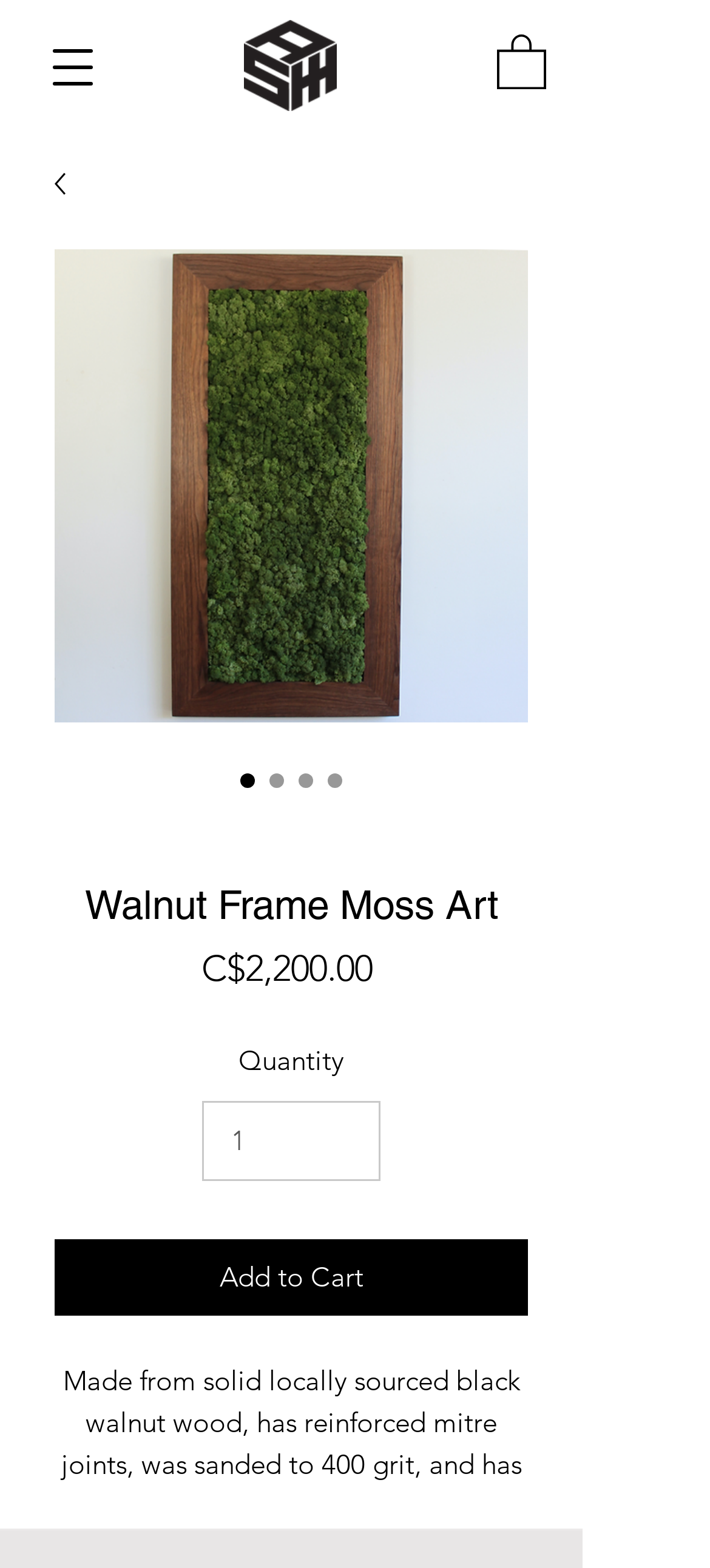Give a concise answer of one word or phrase to the question: 
Is the Walnut Frame Moss Art radio button selected?

Yes